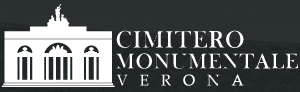Answer succinctly with a single word or phrase:
What is the cemetery renowned for?

Impressive sculptures and artistic memorials